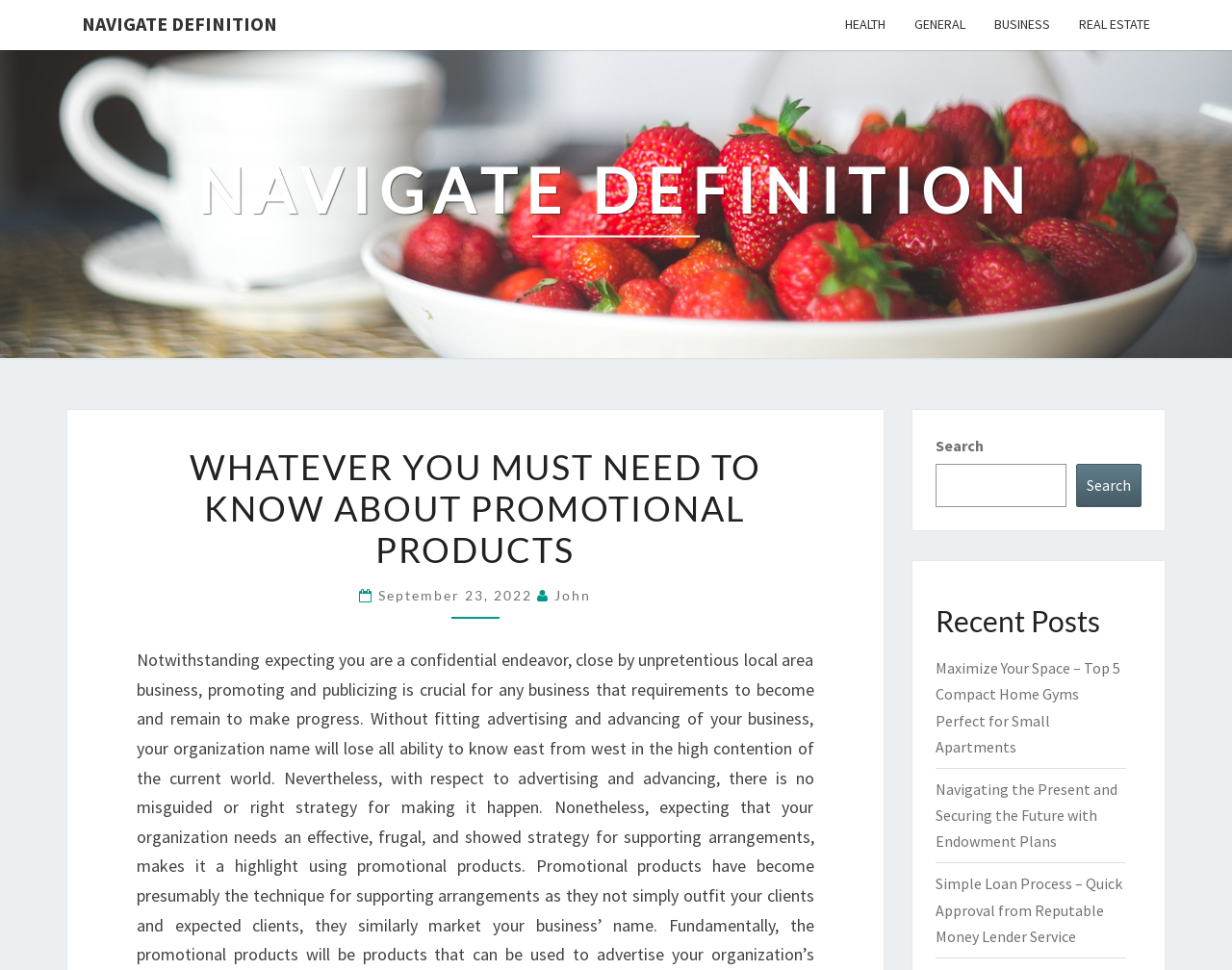For the given element description September 23, 2022, determine the bounding box coordinates of the UI element. The coordinates should follow the format (top-left x, top-left y, bottom-right x, bottom-right y) and be within the range of 0 to 1.

[0.307, 0.606, 0.436, 0.622]